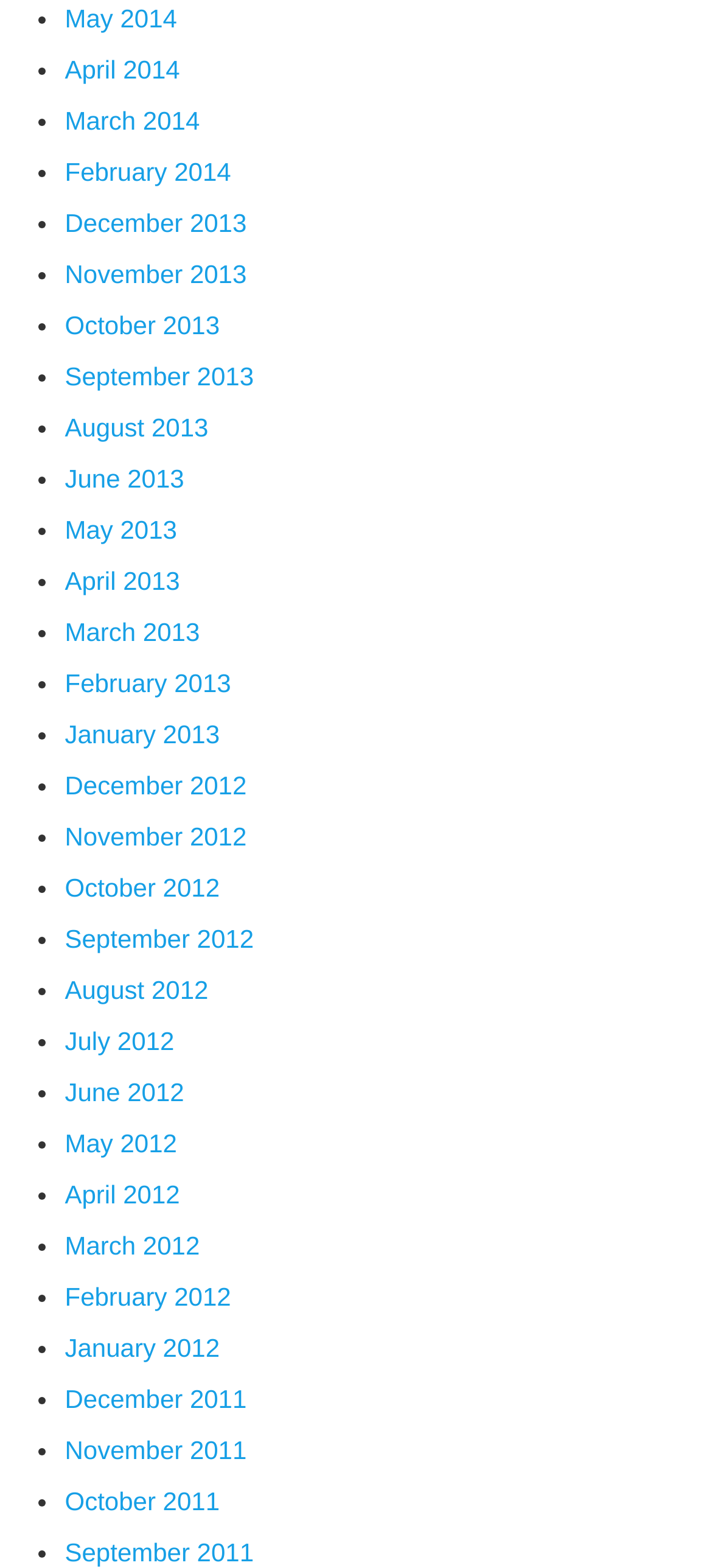Find the bounding box coordinates of the area to click in order to follow the instruction: "Click on Home".

None